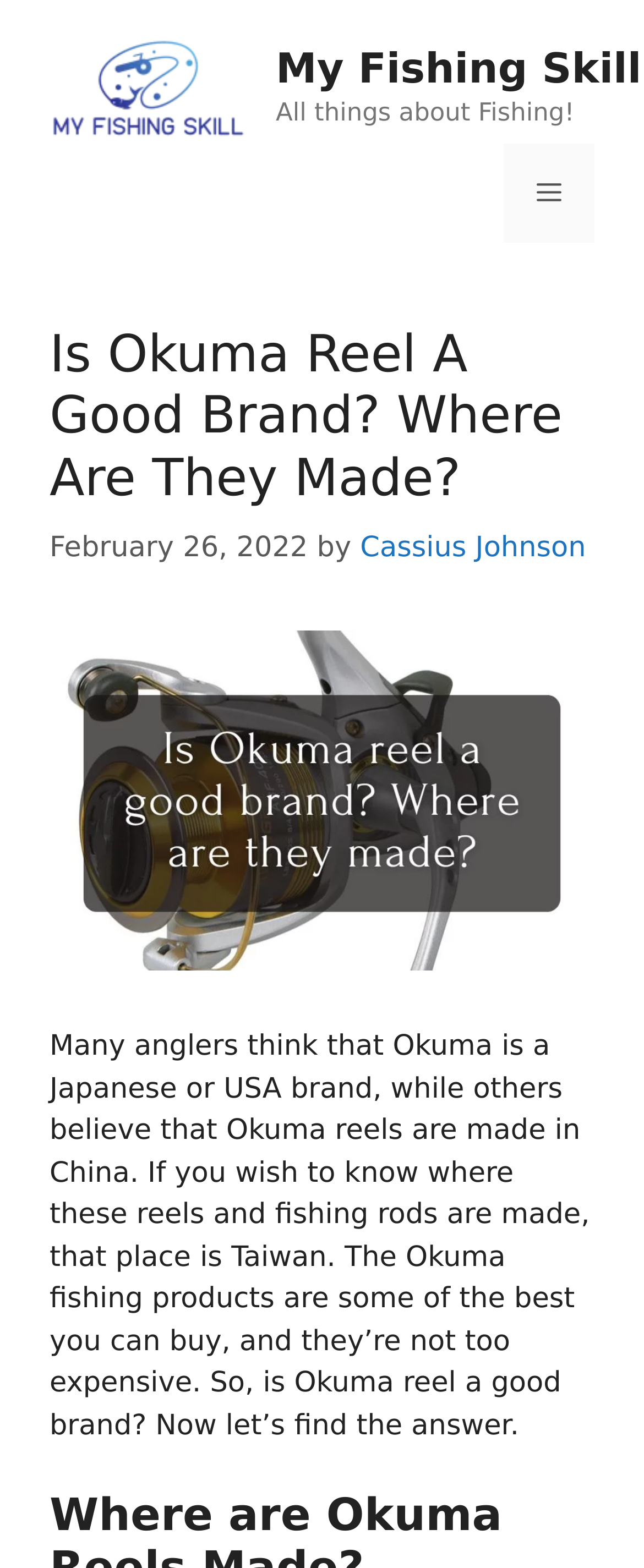Calculate the bounding box coordinates of the UI element given the description: "alt="My Fishing Skill"".

[0.077, 0.046, 0.385, 0.067]